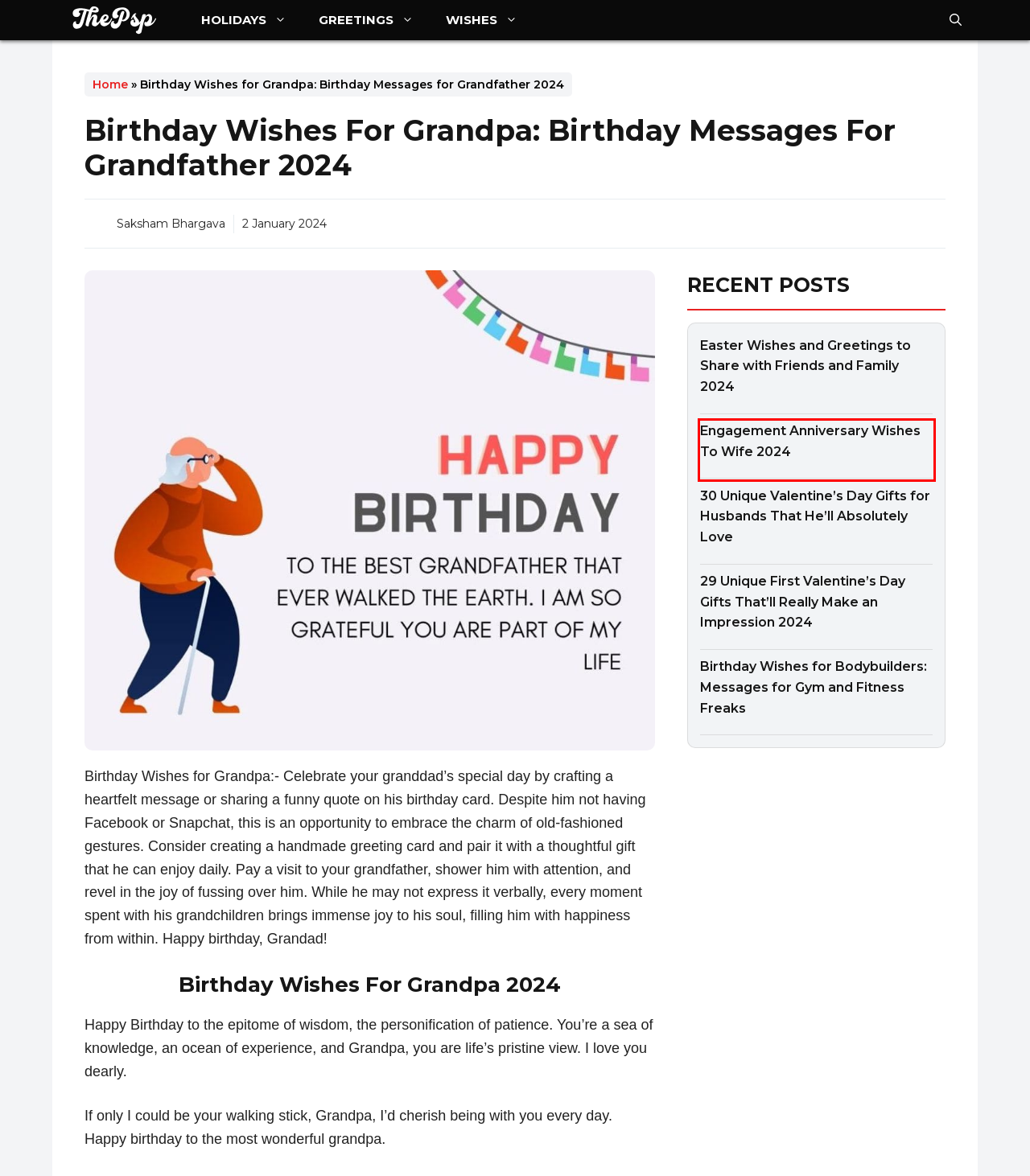You are provided a screenshot of a webpage featuring a red bounding box around a UI element. Choose the webpage description that most accurately represents the new webpage after clicking the element within the red bounding box. Here are the candidates:
A. ThePsp - Festival, Birthday, Good Morning & Good Night Wishes
B. Engagement Anniversary Wishes To Wife 2024 - ThePsp
C. Christmas - ThePsp
D. 30 Unique Valentine's Day Gifts for Husbands 2024
E. Disclaimer - ThePsp
F. Good Night - ThePsp
G. Congratulations - ThePsp
H. Valentine's Day Gifts That'll Really Make an Impression

B